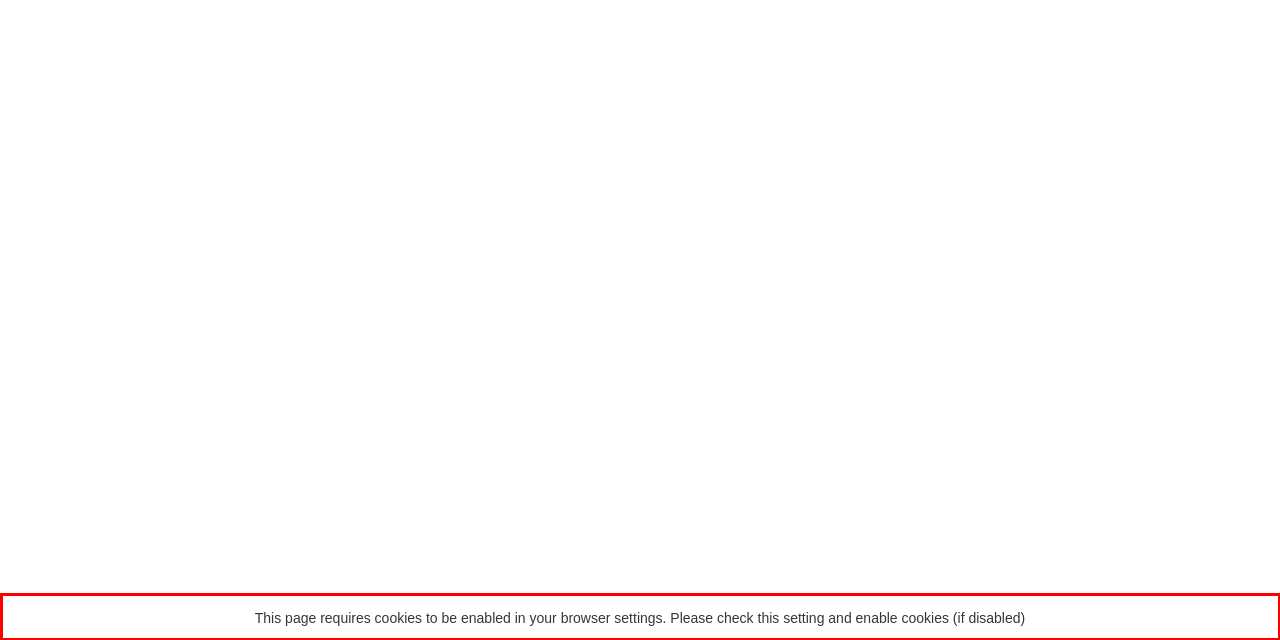Extract and provide the text found inside the red rectangle in the screenshot of the webpage.

This page requires cookies to be enabled in your browser settings. Please check this setting and enable cookies (if disabled)